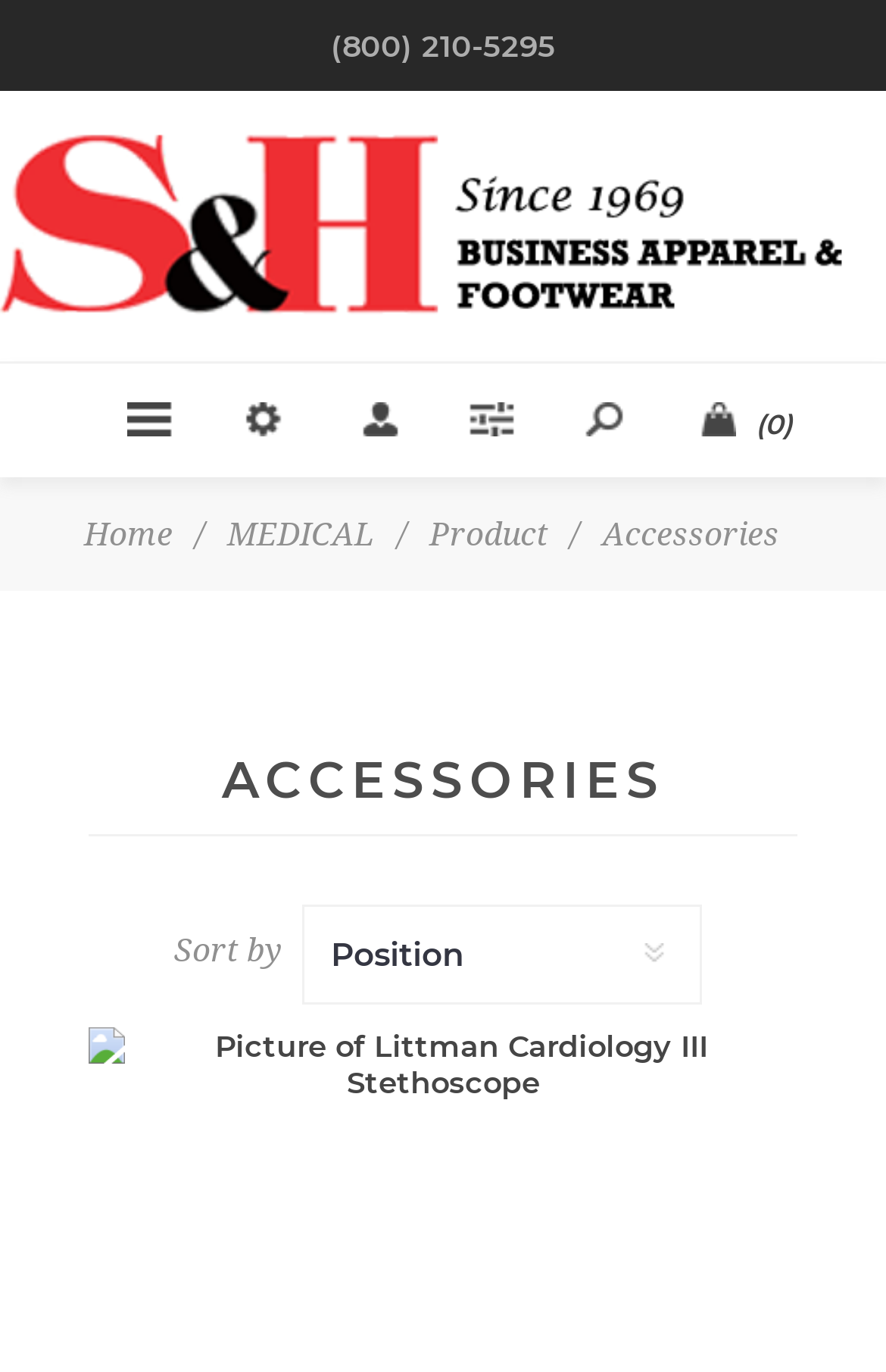Provide the bounding box coordinates, formatted as (top-left x, top-left y, bottom-right x, bottom-right y), with all values being floating point numbers between 0 and 1. Identify the bounding box of the UI element that matches the description: MEDICAL

[0.256, 0.364, 0.423, 0.413]